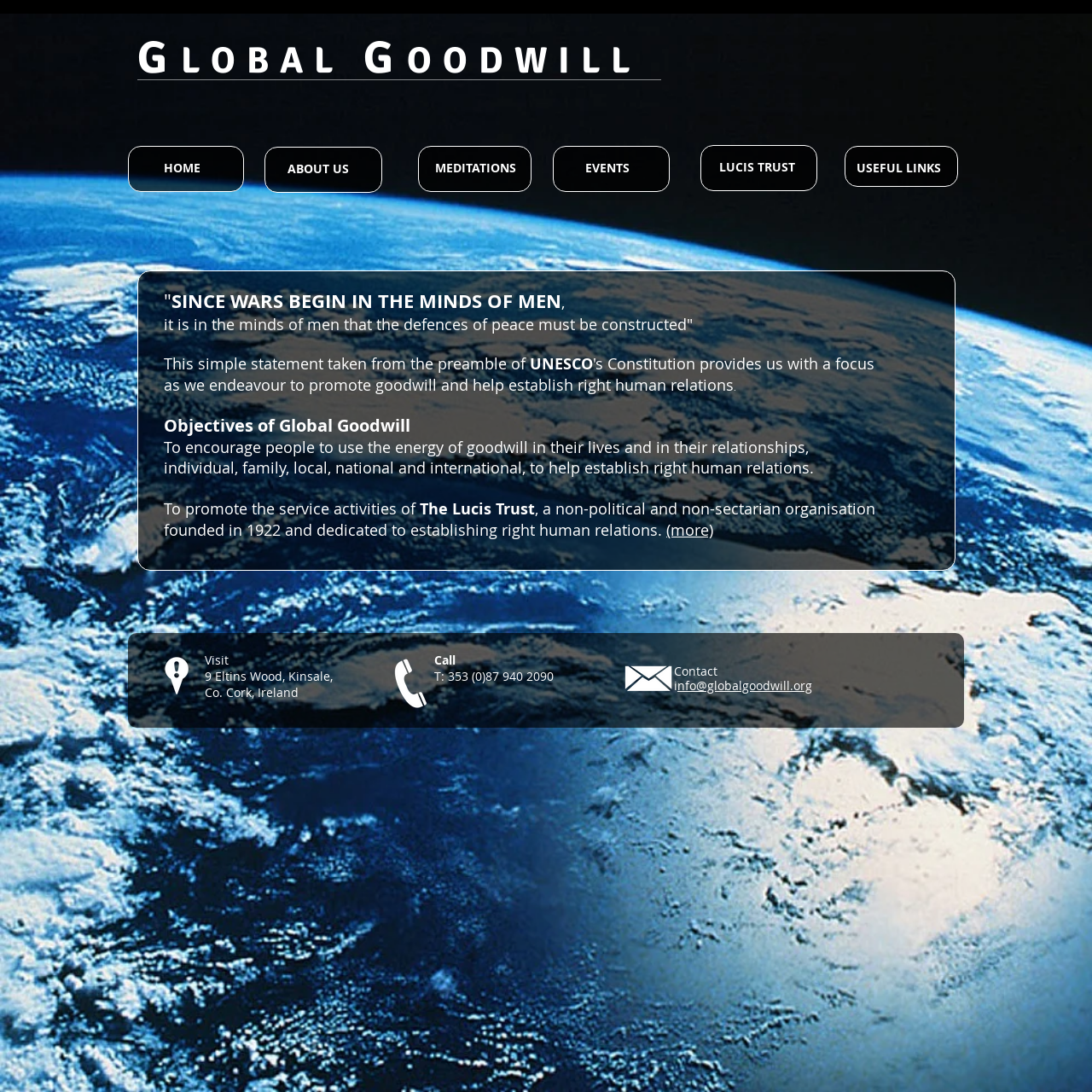Locate the bounding box of the UI element described by: "LUCIS TRUST" in the given webpage screenshot.

[0.641, 0.14, 0.745, 0.166]